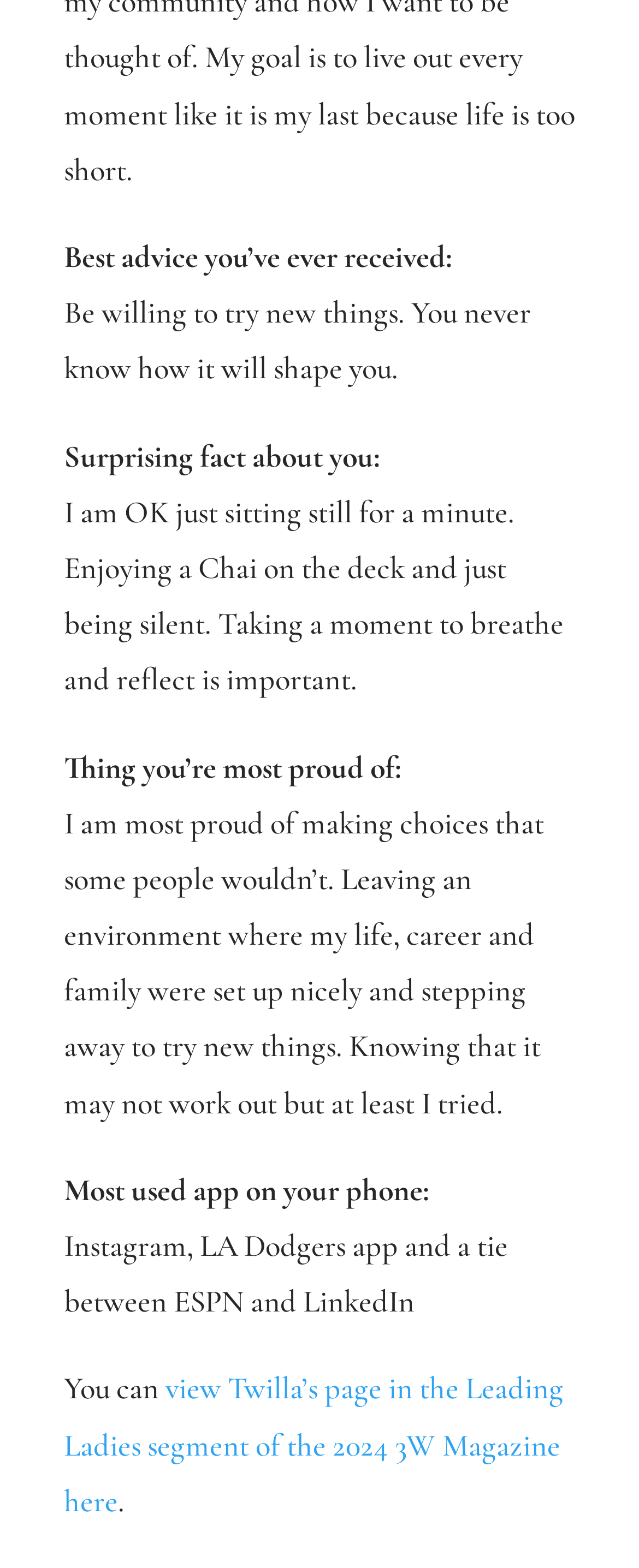What is the person most proud of?
Look at the screenshot and respond with a single word or phrase.

Making choices that others wouldn’t.